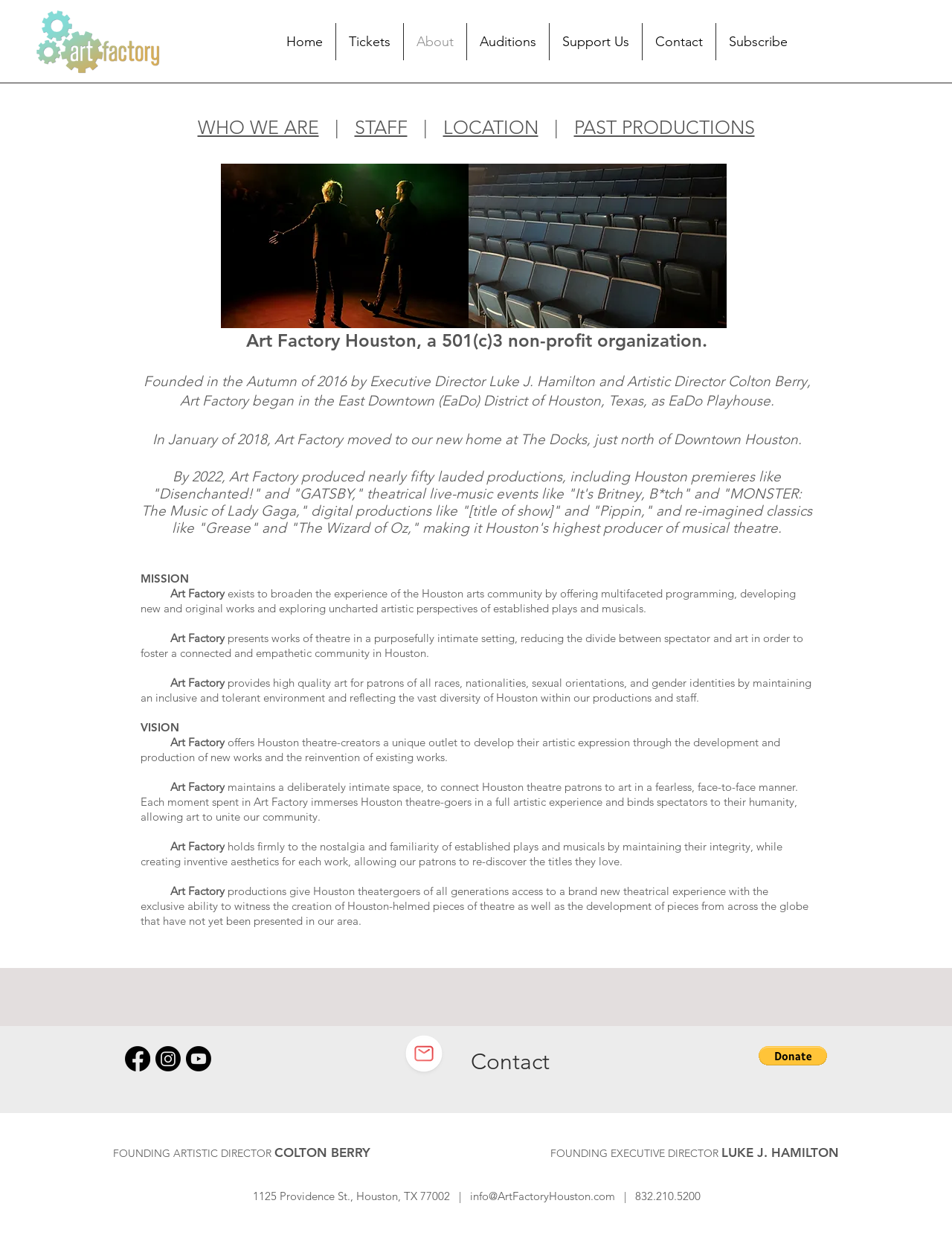Please pinpoint the bounding box coordinates for the region I should click to adhere to this instruction: "Click the 'WHO WE ARE' link".

[0.207, 0.093, 0.335, 0.111]